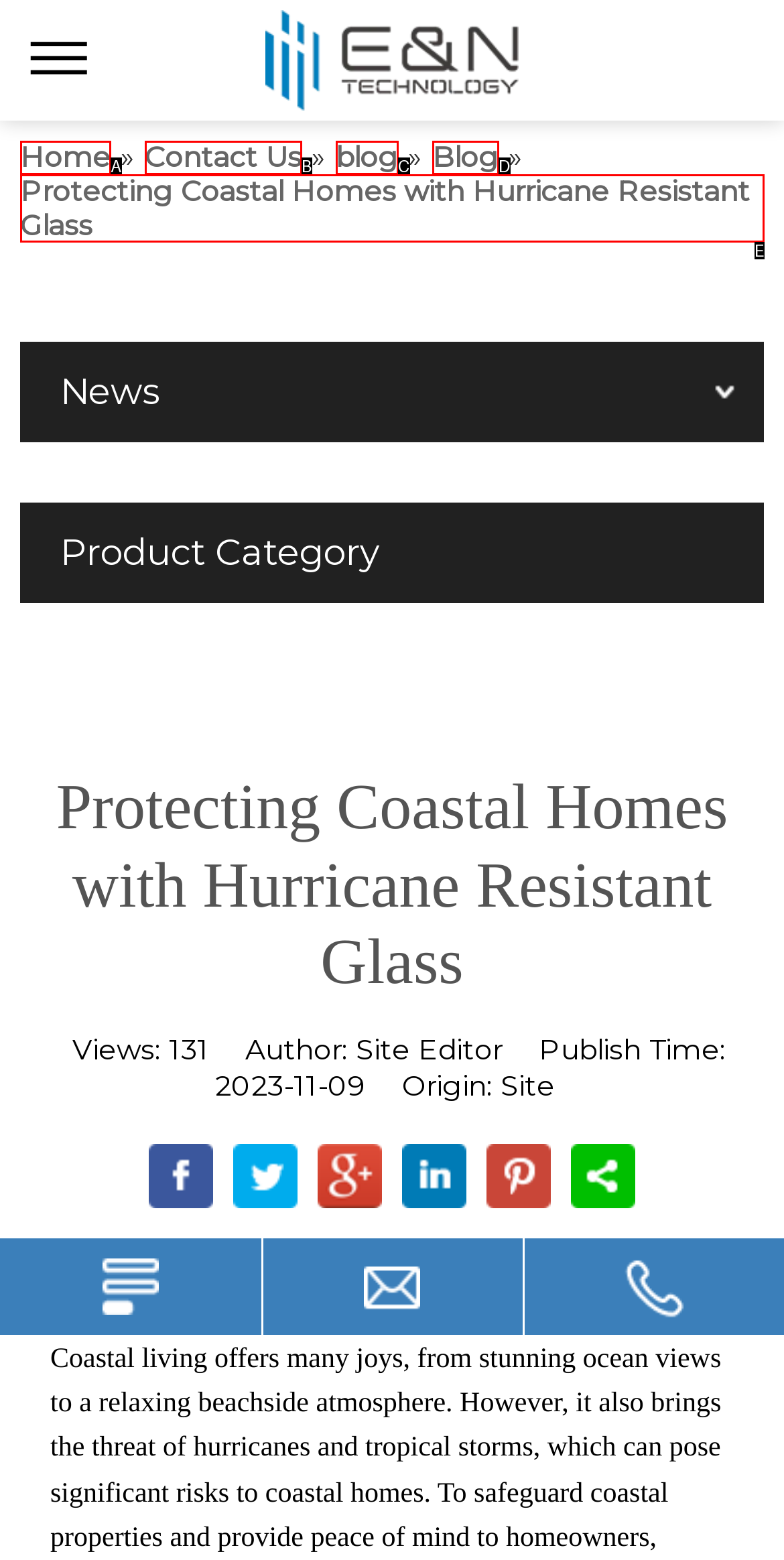Identify the HTML element that matches the description: Contact Us. Provide the letter of the correct option from the choices.

B